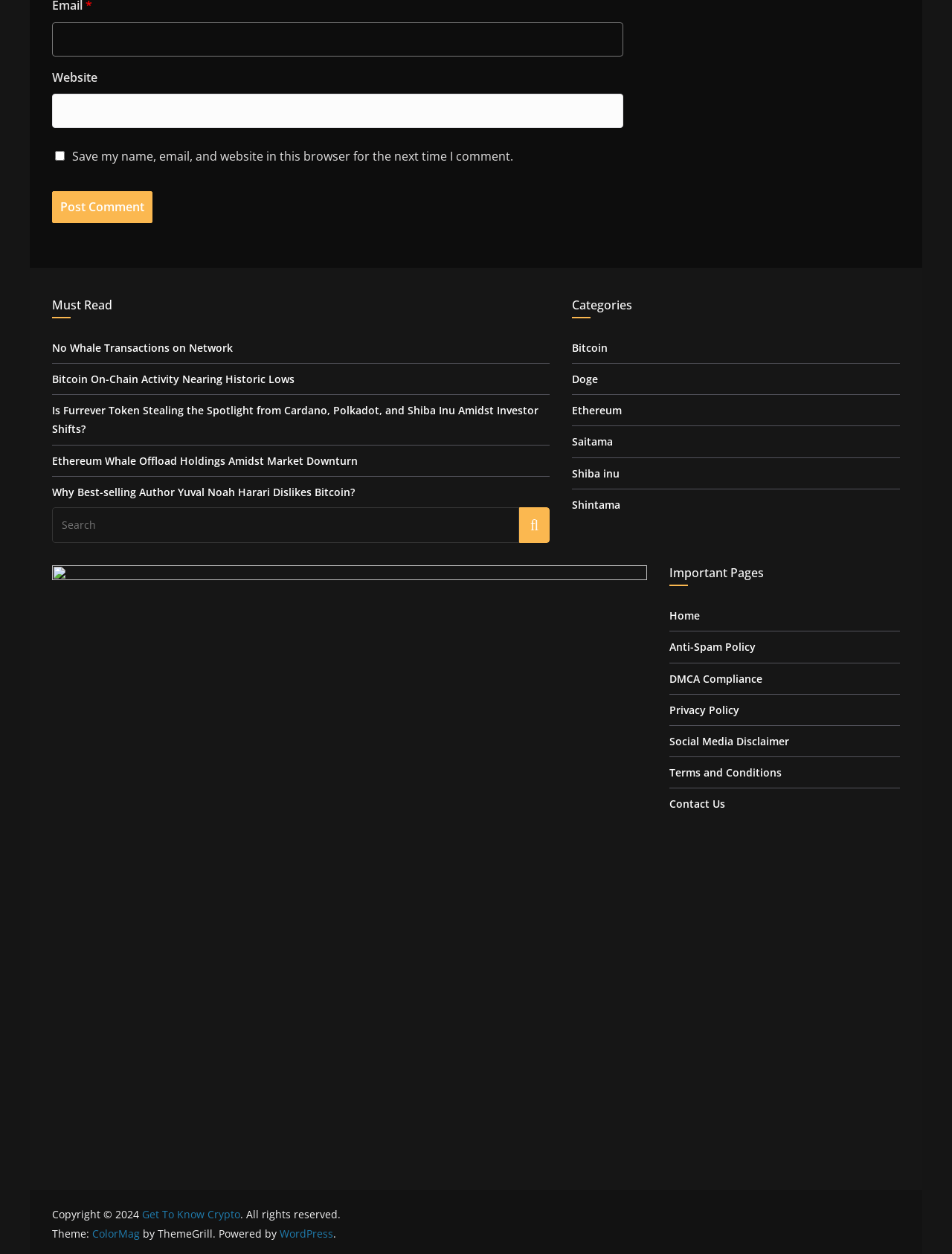How many links are there in the categories section?
Please answer the question as detailed as possible based on the image.

I counted the number of links in the categories section, which starts with the heading 'Categories'. There are 6 links: 'Bitcoin', 'Doge', 'Ethereum', 'Saitama', 'Shiba inu', and 'Shintama'.